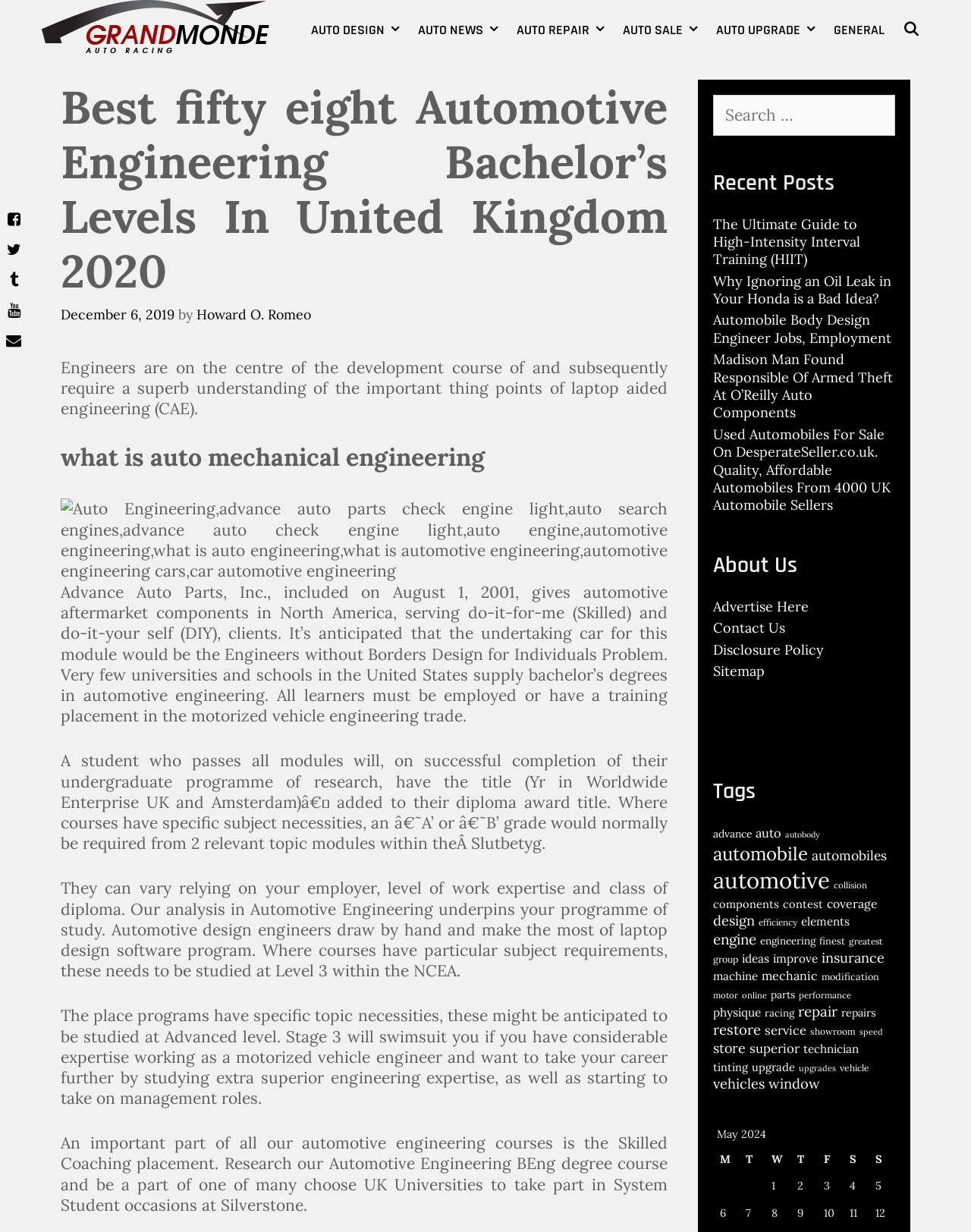Indicate the bounding box coordinates of the clickable region to achieve the following instruction: "Click on the 'Recent Posts' heading."

[0.734, 0.135, 0.922, 0.162]